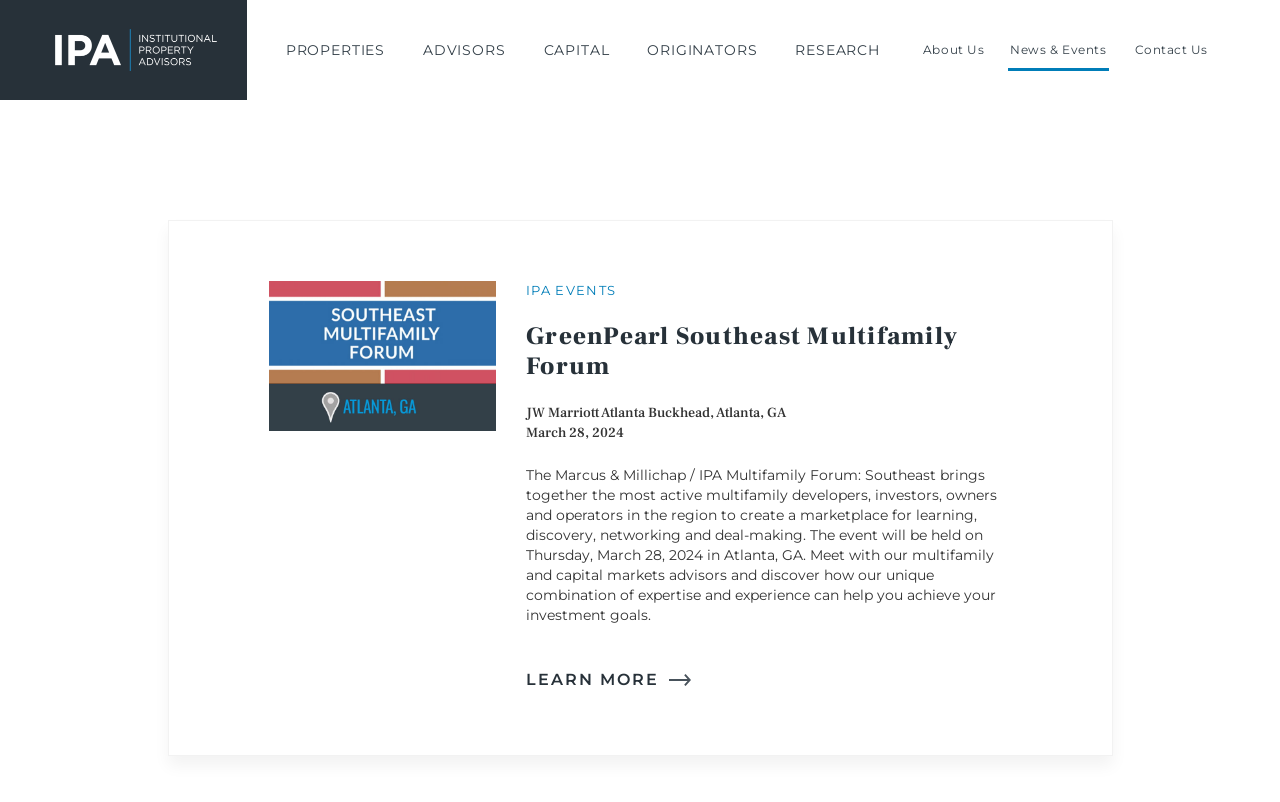Create a detailed summary of the webpage's content and design.

The webpage is about the GreenPearl Southeast Multifamily Forum, an event organized by Institutional Property Advisors (IPA). At the top left corner, there is an IPA logo image, which is linked to the IPA website. 

To the right of the logo, there is a vertical menu with five menu items: PROPERTIES, ADVISORS, CAPITAL, ORIGINATORS, and RESEARCH. Each menu item is a link to a corresponding webpage.

On the right side of the page, there is another vertical menu with three menu items: About Us, News & Events, and Contact Us. Each menu item is also a link to a corresponding webpage.

Below the menus, there is a large image related to the GreenPearl Southeast Multifamily Forum. Above the image, there are two headings: "IPA EVENTS" and "GreenPearl Southeast Multifamily Forum". 

Below the headings, there is a paragraph of text describing the event, which is to be held on March 28, 2024, at the JW Marriott Atlanta Buckhead in Atlanta, GA. The event aims to bring together multifamily developers, investors, owners, and operators in the region for learning, discovery, networking, and deal-making. The text also mentions that attendees can meet with multifamily and capital markets advisors to achieve their investment goals.

At the bottom of the page, there is a "LEARN MORE" link, which is likely to provide more information about the event.